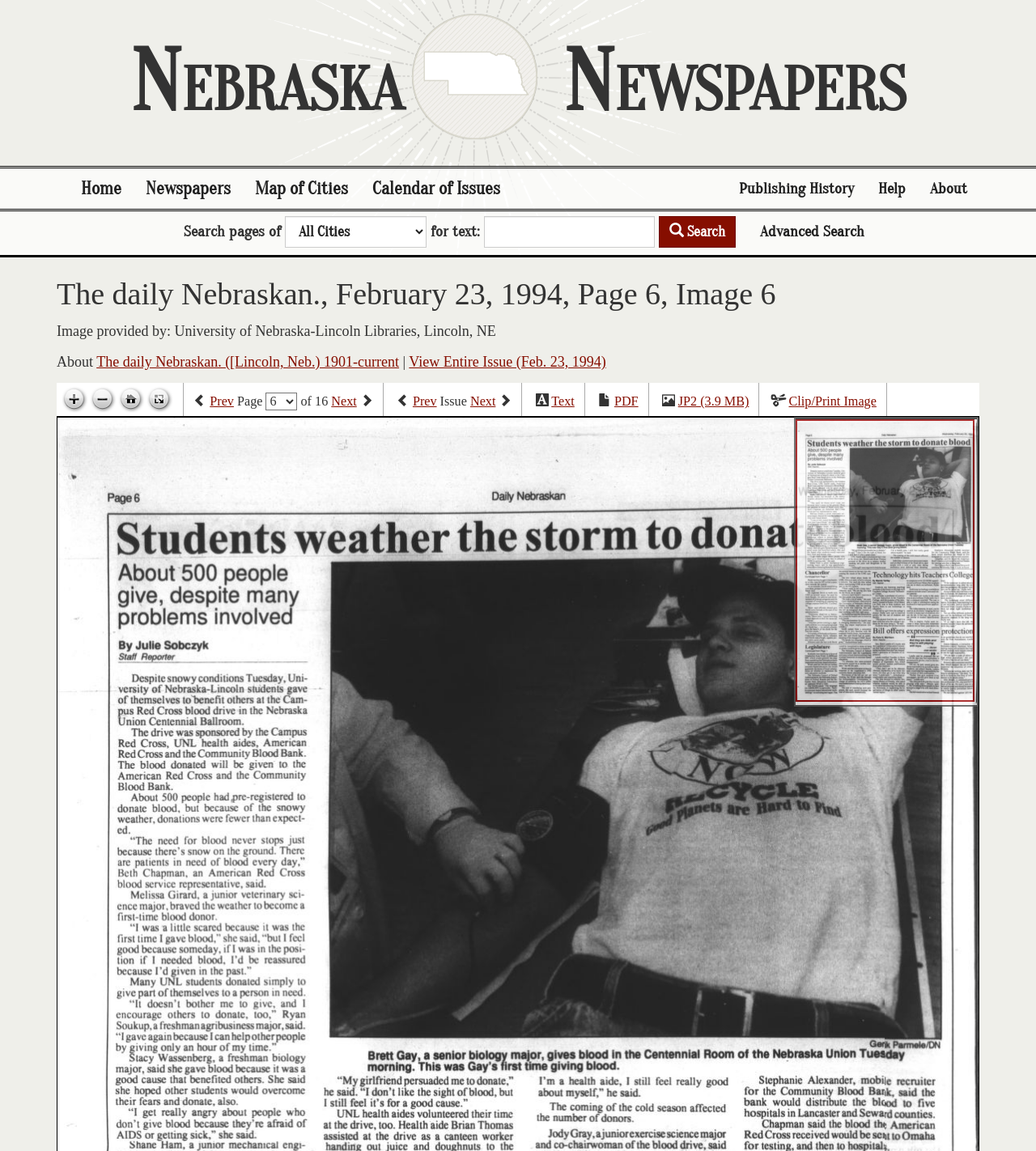Determine the bounding box coordinates of the region to click in order to accomplish the following instruction: "Search for text". Provide the coordinates as four float numbers between 0 and 1, specifically [left, top, right, bottom].

[0.467, 0.188, 0.632, 0.215]